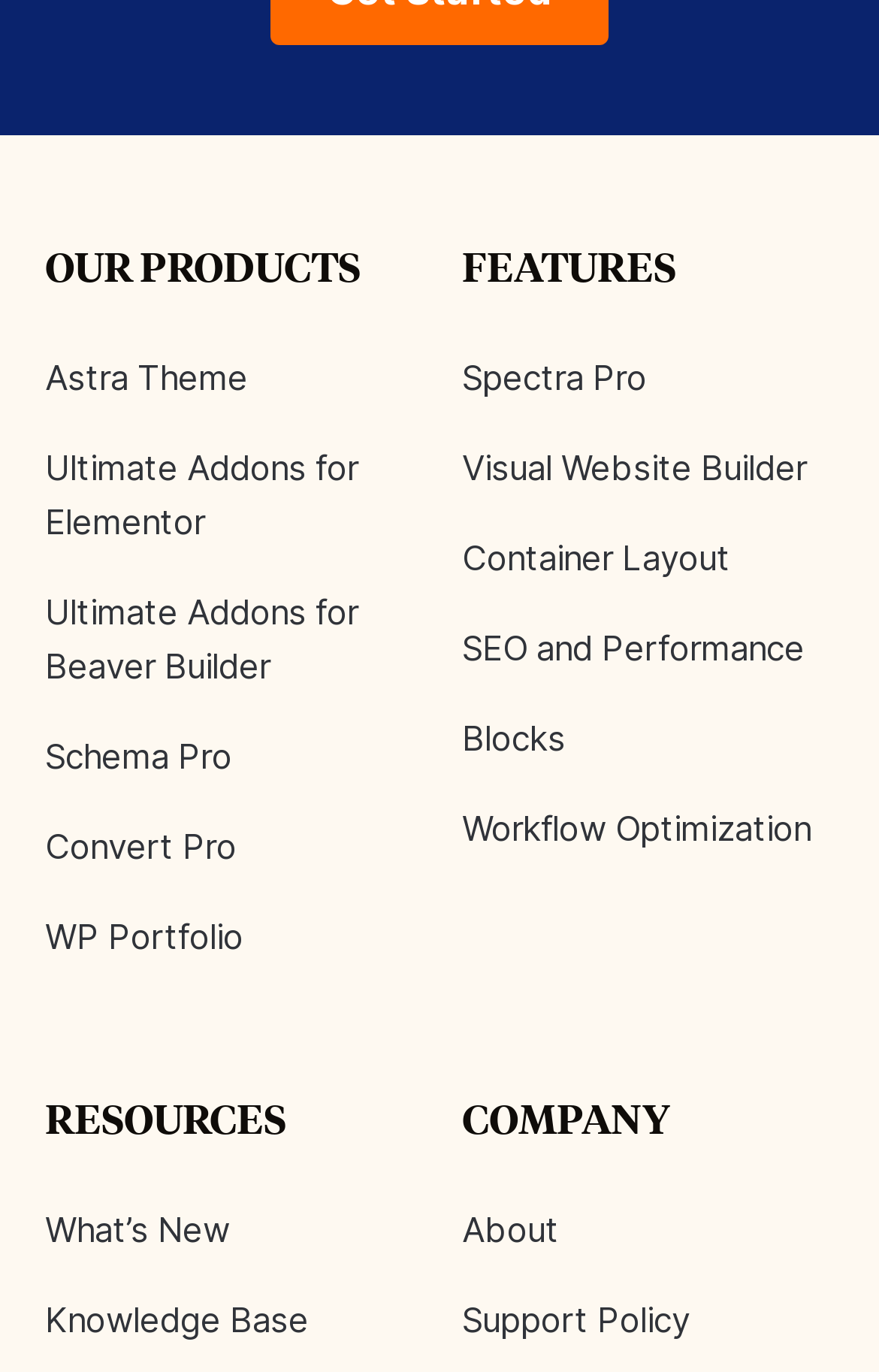Locate the bounding box coordinates of the clickable region necessary to complete the following instruction: "Learn about us". Provide the coordinates in the format of four float numbers between 0 and 1, i.e., [left, top, right, bottom].

None